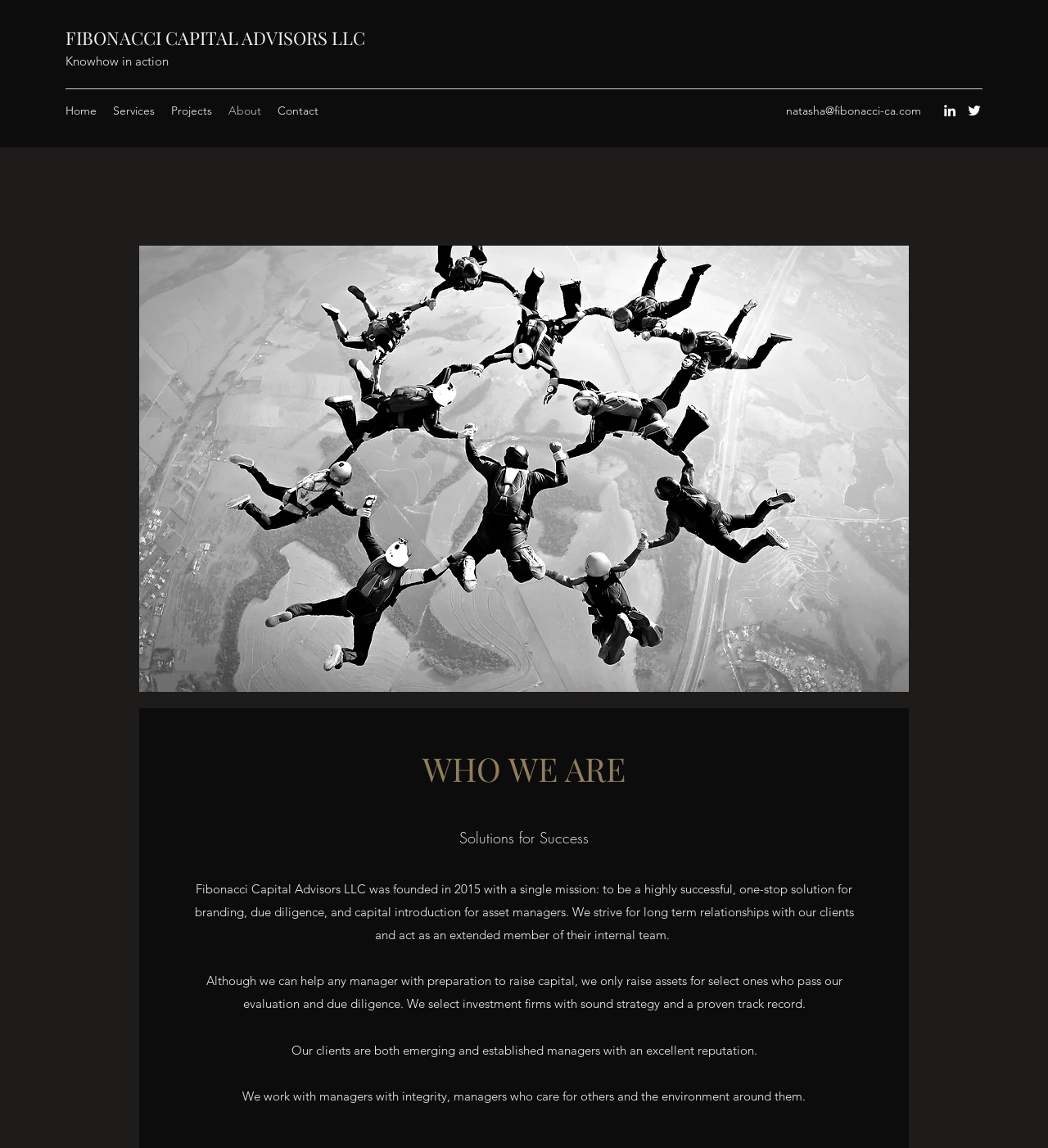Offer an extensive depiction of the webpage and its key elements.

The webpage is about Fibonacci Capital Advisors LLC, a company that provides solutions for asset managers. At the top left, there is a link to the company's name, "FIBONACCI CAPITAL ADVISORS LLC", followed by a static text "Knowhow in action". Below these elements, there is a navigation menu with links to different sections of the website, including "Home", "Services", "Projects", "About", and "Contact".

On the top right, there is a link to an email address, "natasha@fibonacci-ca.com", and a social bar with links to LinkedIn and Twitter, each accompanied by an image of the respective social media platform's logo.

The main content of the webpage is divided into sections. There is a large image of a team of people, likely the company's team, taking up most of the left side of the page. Above the image, there is a heading "WHO WE ARE" and a static text "Solutions for Success". Below the image, there are four paragraphs of text that describe the company's mission, services, and values. The text explains that the company was founded in 2015 to provide branding, due diligence, and capital introduction services to asset managers, and that they strive for long-term relationships with their clients. The company is selective in choosing which investment firms to work with, and they prioritize those with sound strategies and a proven track record. The text also mentions that the company's clients are both emerging and established managers with an excellent reputation, and that they work with managers who have integrity and care for others and the environment.